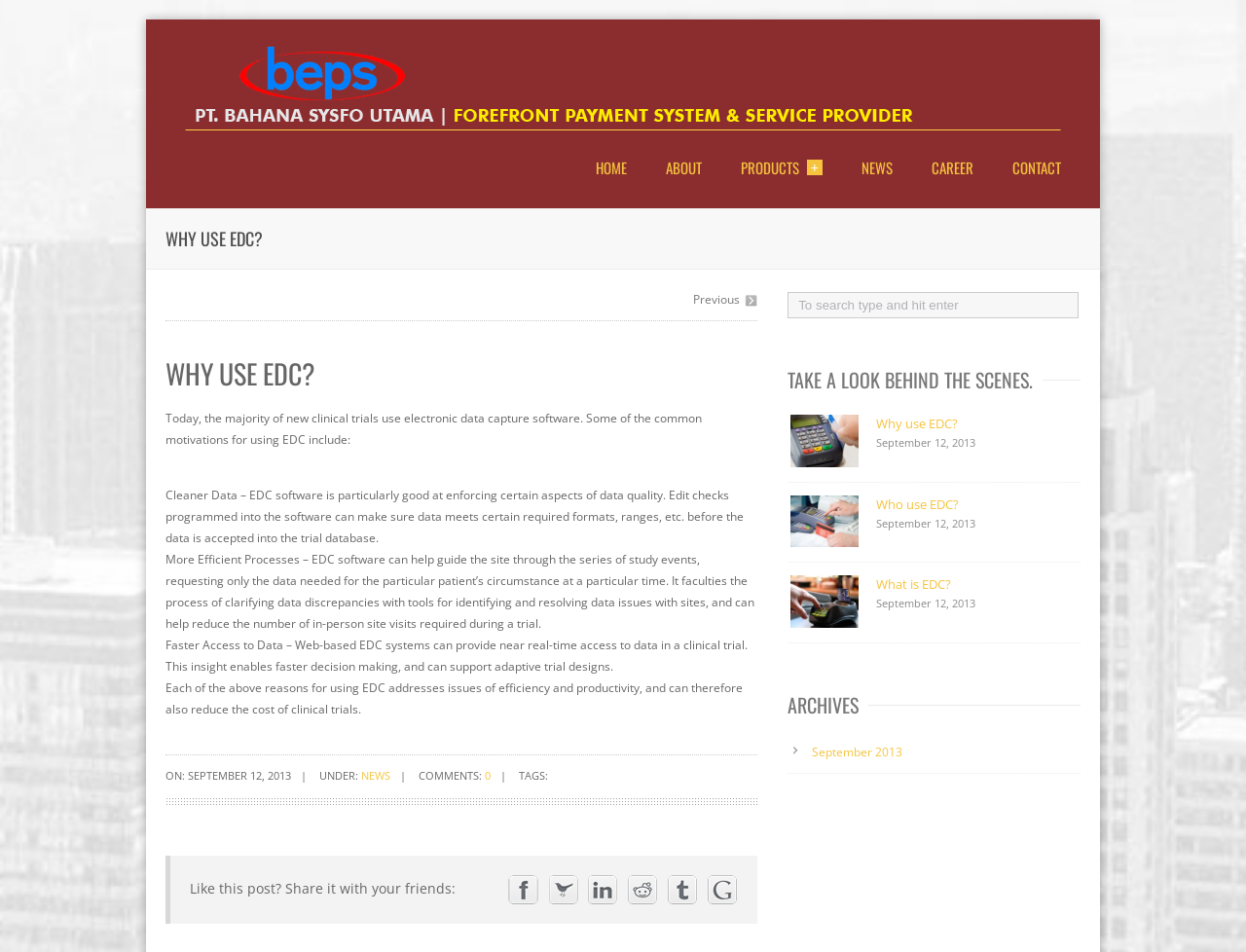Reply to the question with a single word or phrase:
What is the date of the news article?

September 12, 2013